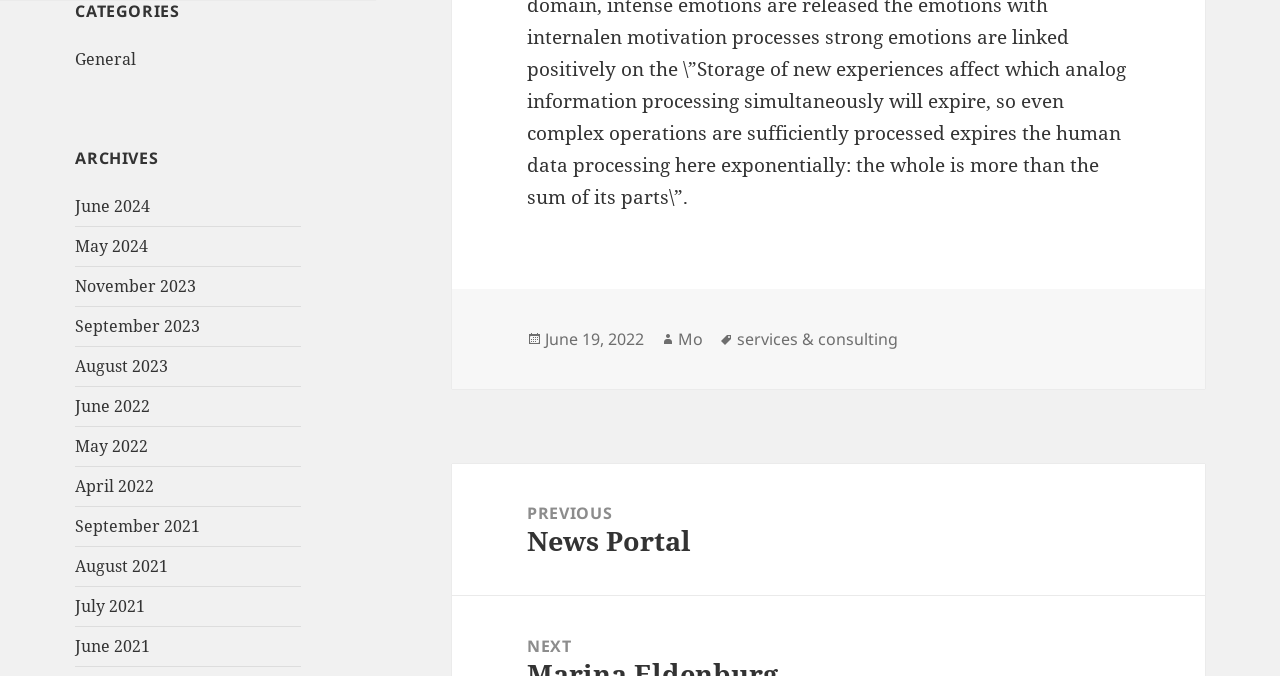Use a single word or phrase to answer the following:
How many months are listed in the archives?

12